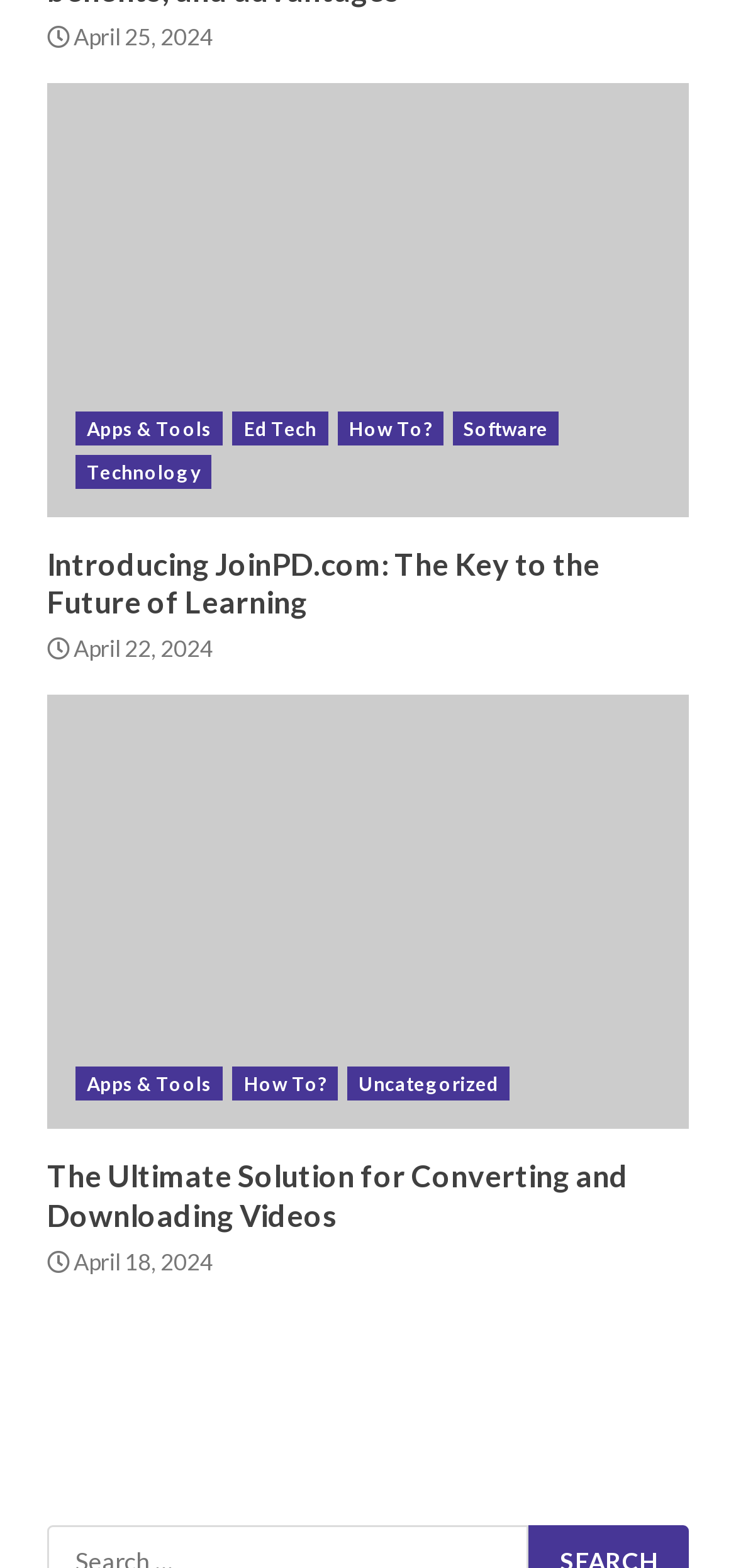What is the name of the website introduced in the first article?
Refer to the image and give a detailed response to the question.

The name of the website introduced in the first article can be found in the article's title, which is 'Introducing JoinPD.com: The Key to the Future of Learning'.